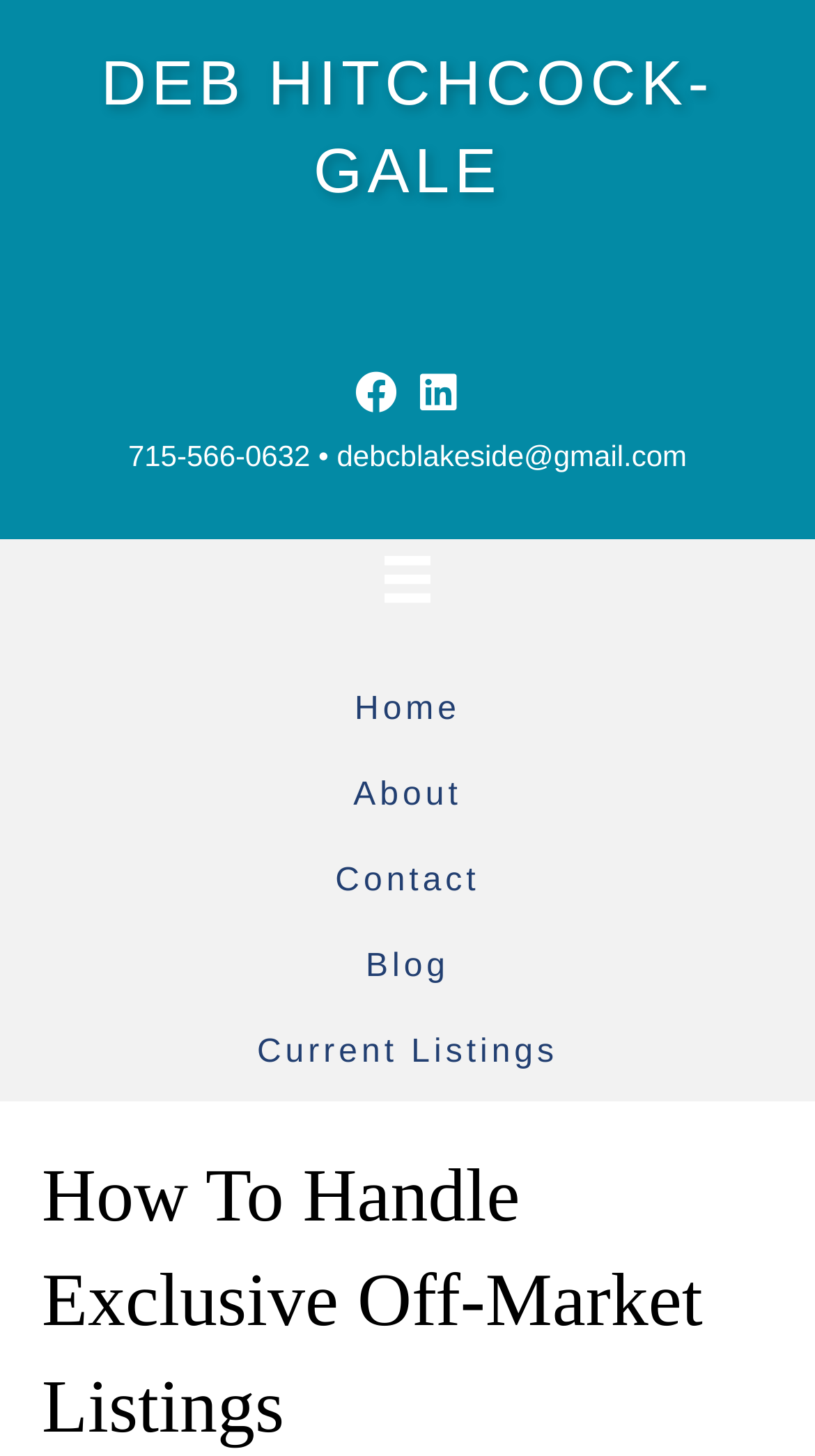Find and specify the bounding box coordinates that correspond to the clickable region for the instruction: "Call the phone number".

[0.157, 0.301, 0.381, 0.324]